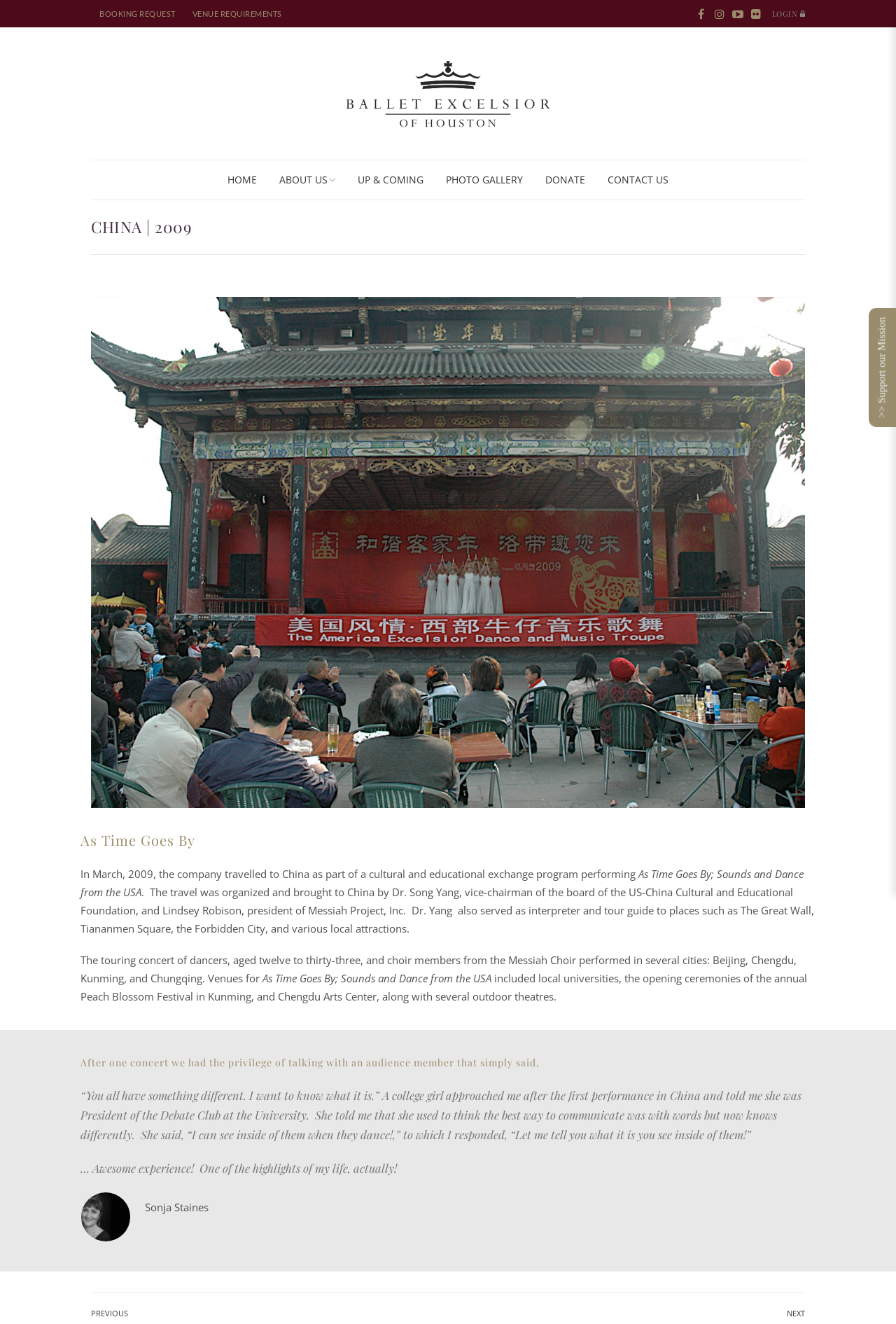Determine the webpage's heading and output its text content.

CHINA | 2009